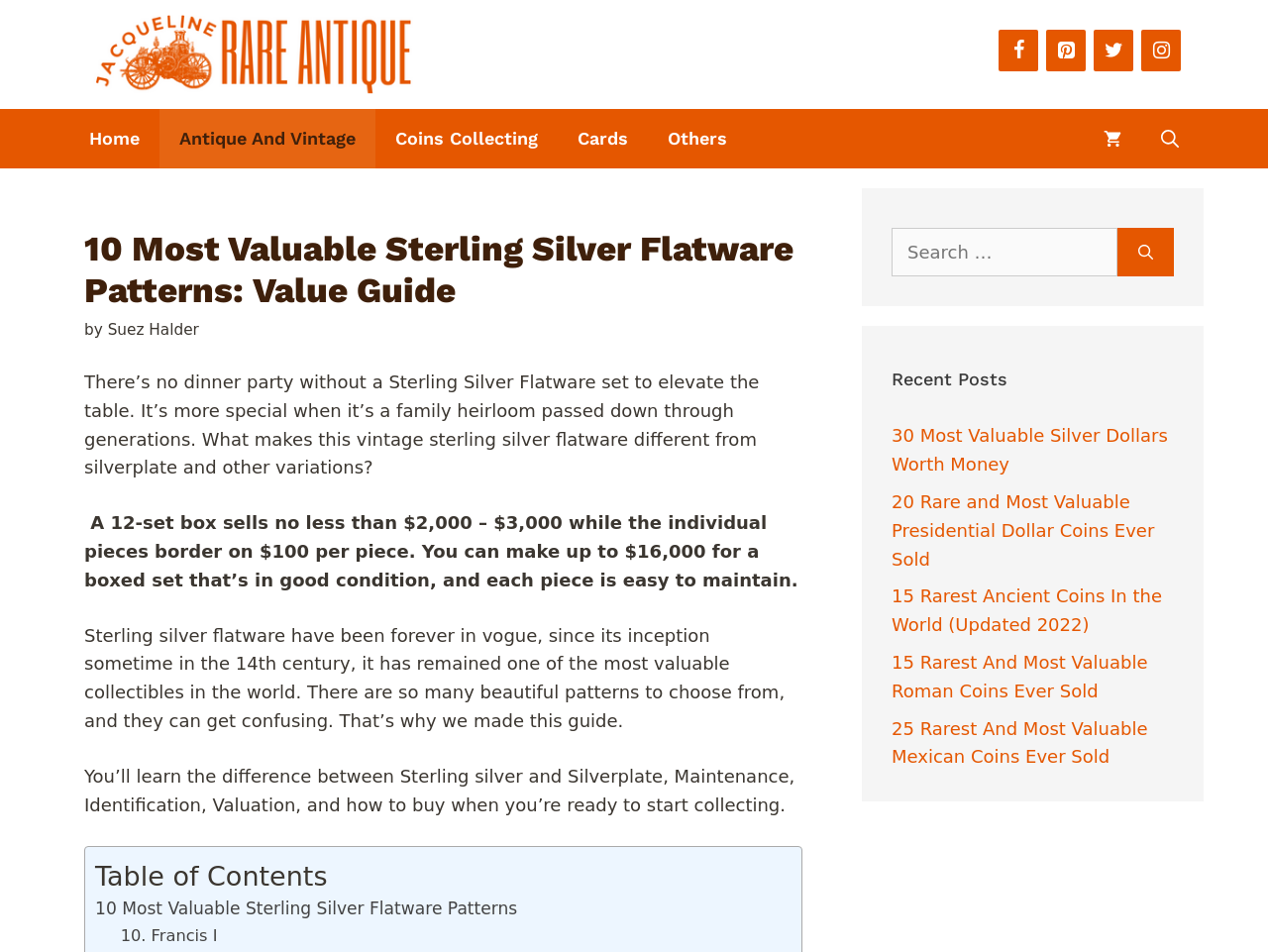Can you specify the bounding box coordinates for the region that should be clicked to fulfill this instruction: "Go to About page".

None